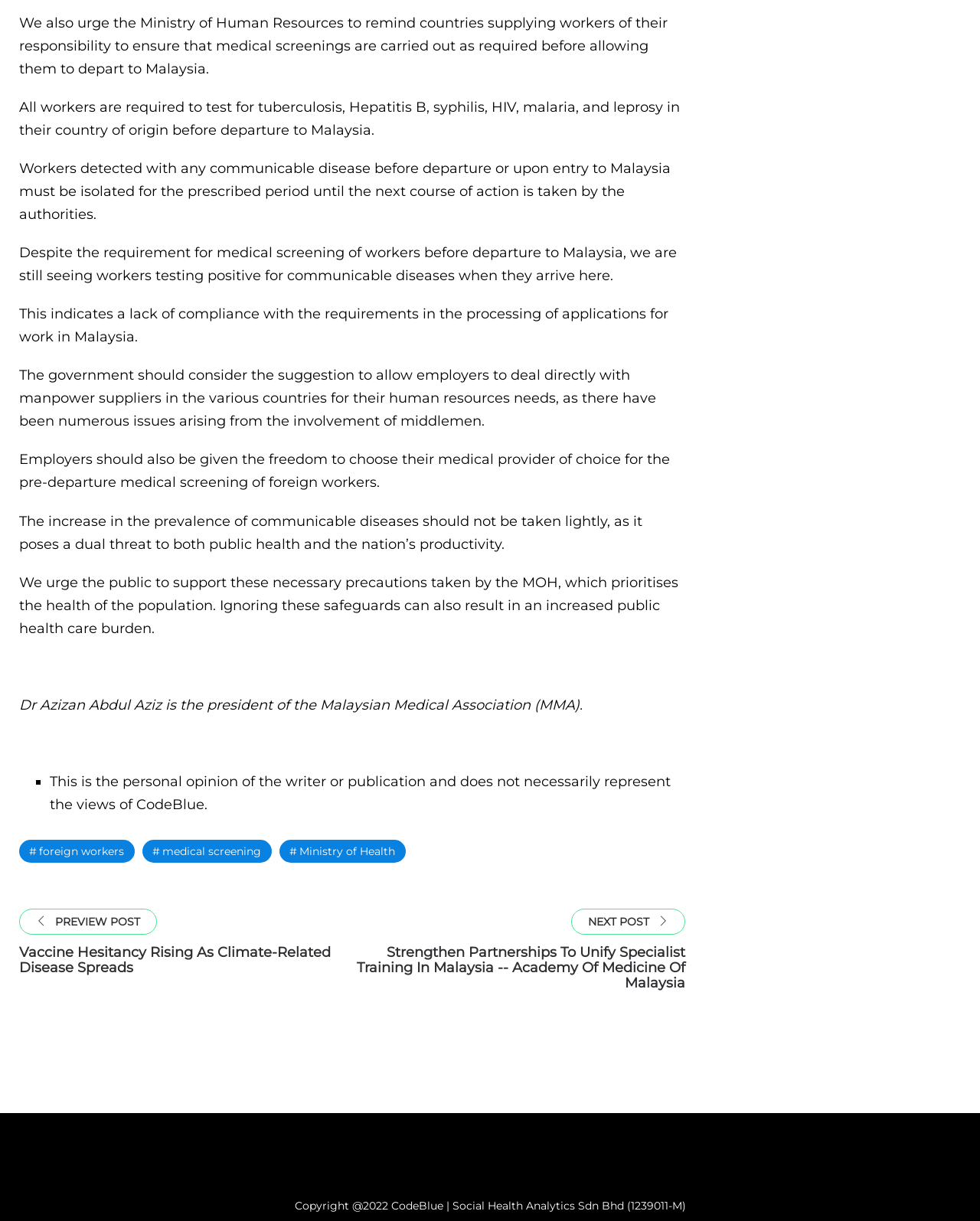What is the name of the organization that owns the website?
Using the image as a reference, answer the question with a short word or phrase.

CodeBlue